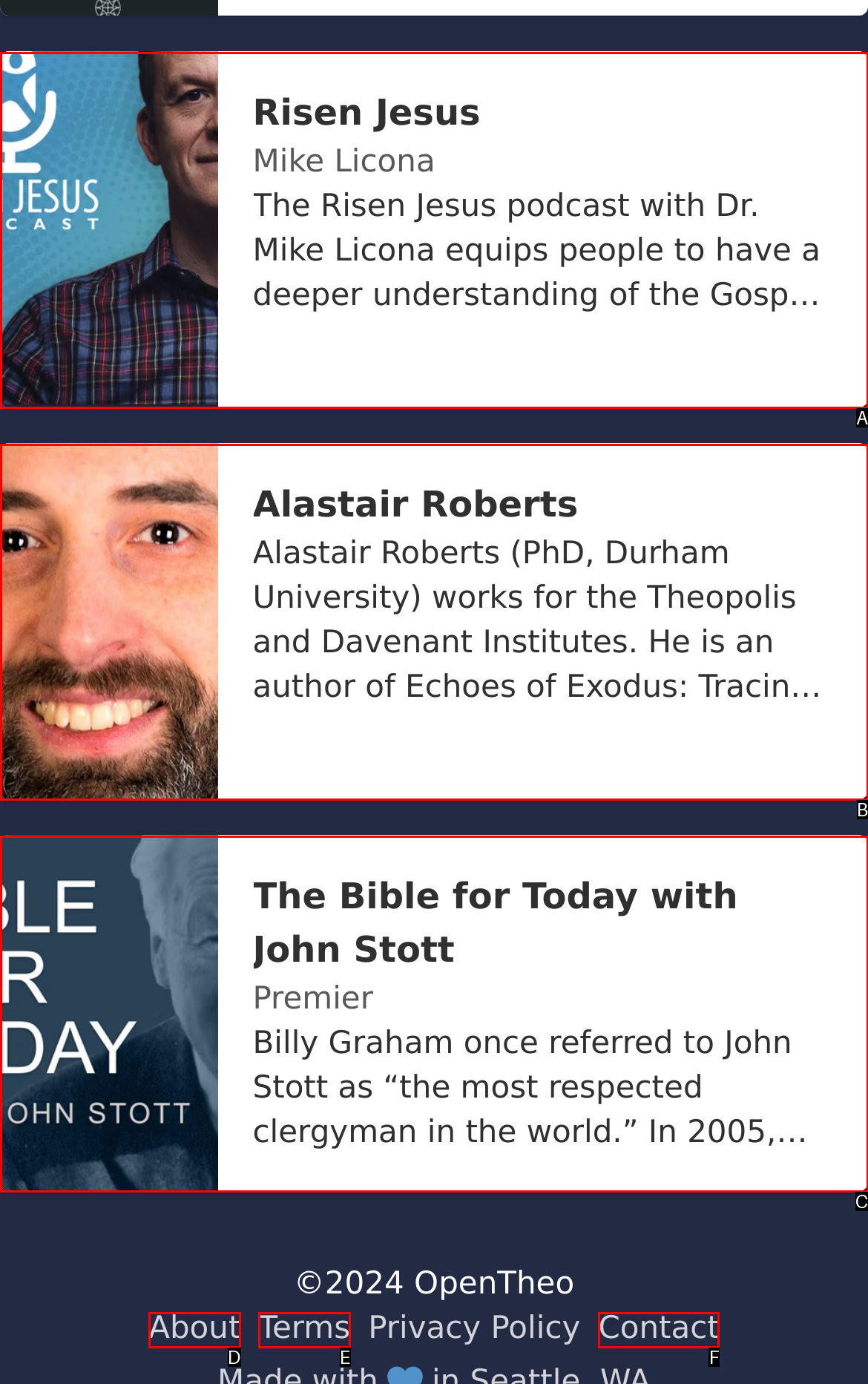Select the HTML element that corresponds to the description: Terms. Reply with the letter of the correct option.

E